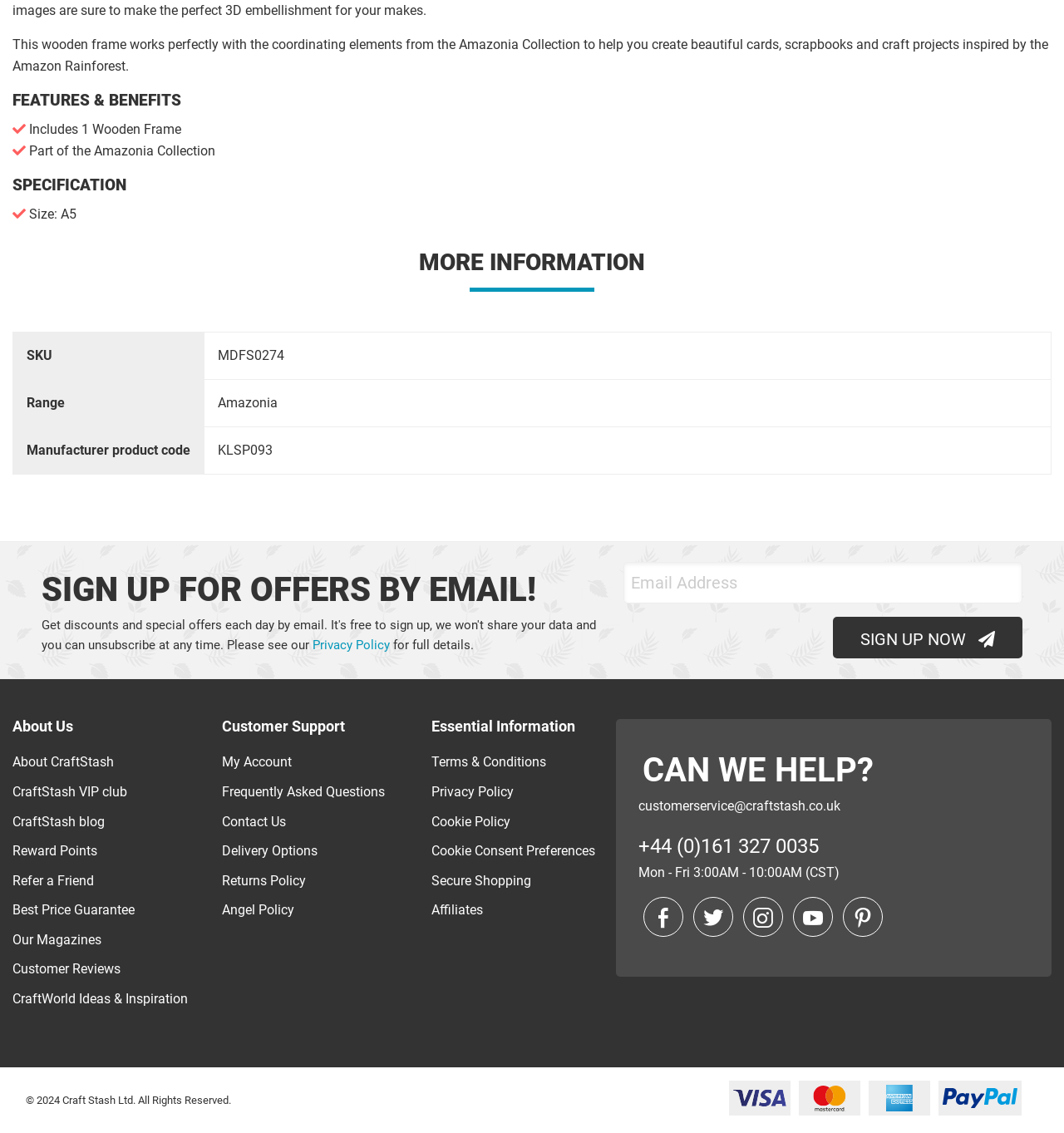What is the company name?
Provide a comprehensive and detailed answer to the question.

The company name is 'Craft Stash Ltd.' as it is mentioned at the bottom of the webpage, in the copyright notice, which says '© 2024 Craft Stash Ltd. All Rights Reserved'.